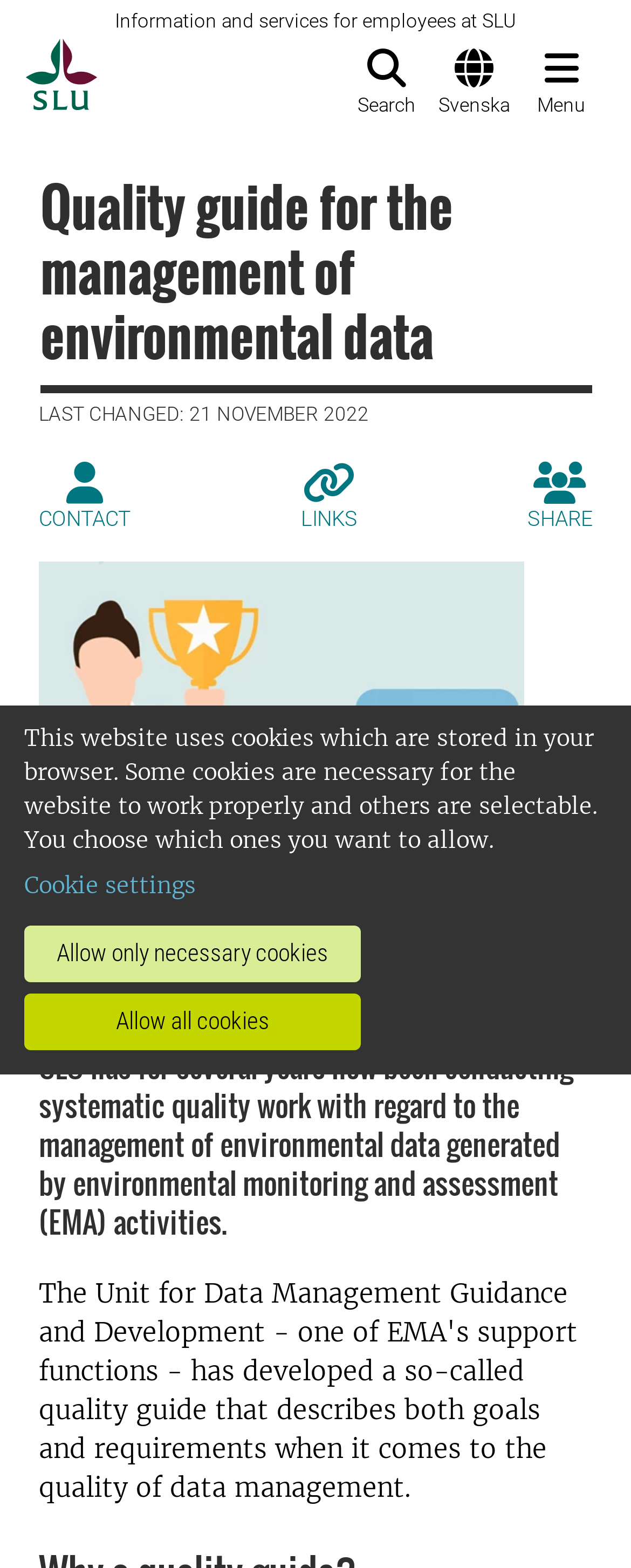Please respond in a single word or phrase: 
What is the date of the last change to the webpage?

21 November 2022